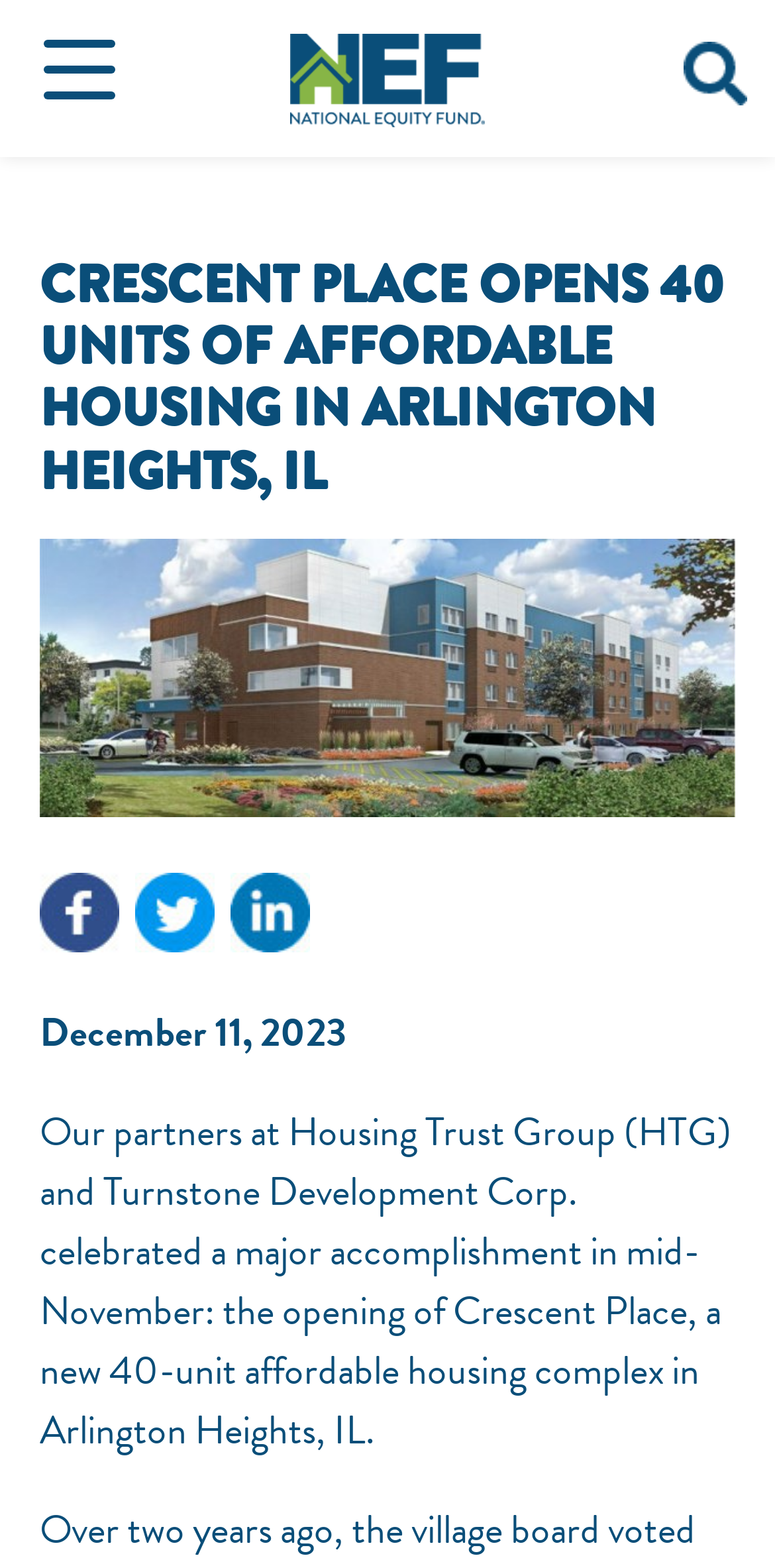Describe all significant elements and features of the webpage.

The webpage is about the opening of Crescent Place, a new 40-unit affordable housing complex in Arlington Heights, IL. At the top left, there is a heading that displays the title of the article in a large font. Below the heading, there is a large image that shows Crescent Place. 

On the top right, there is a search box with a magnifying glass icon next to it. Above the search box, there is a link to the National Equity Fund website, accompanied by its logo. 

In the middle of the page, there are three social media links to share the article on Facebook, Twitter, and LinkedIn, each with its respective icon. 

Below the social media links, there is a date "December 11, 2023" displayed. Underneath the date, there is a paragraph of text that describes the accomplishment of the partners at Housing Trust Group and Turnstone Development Corp. in opening Crescent Place.